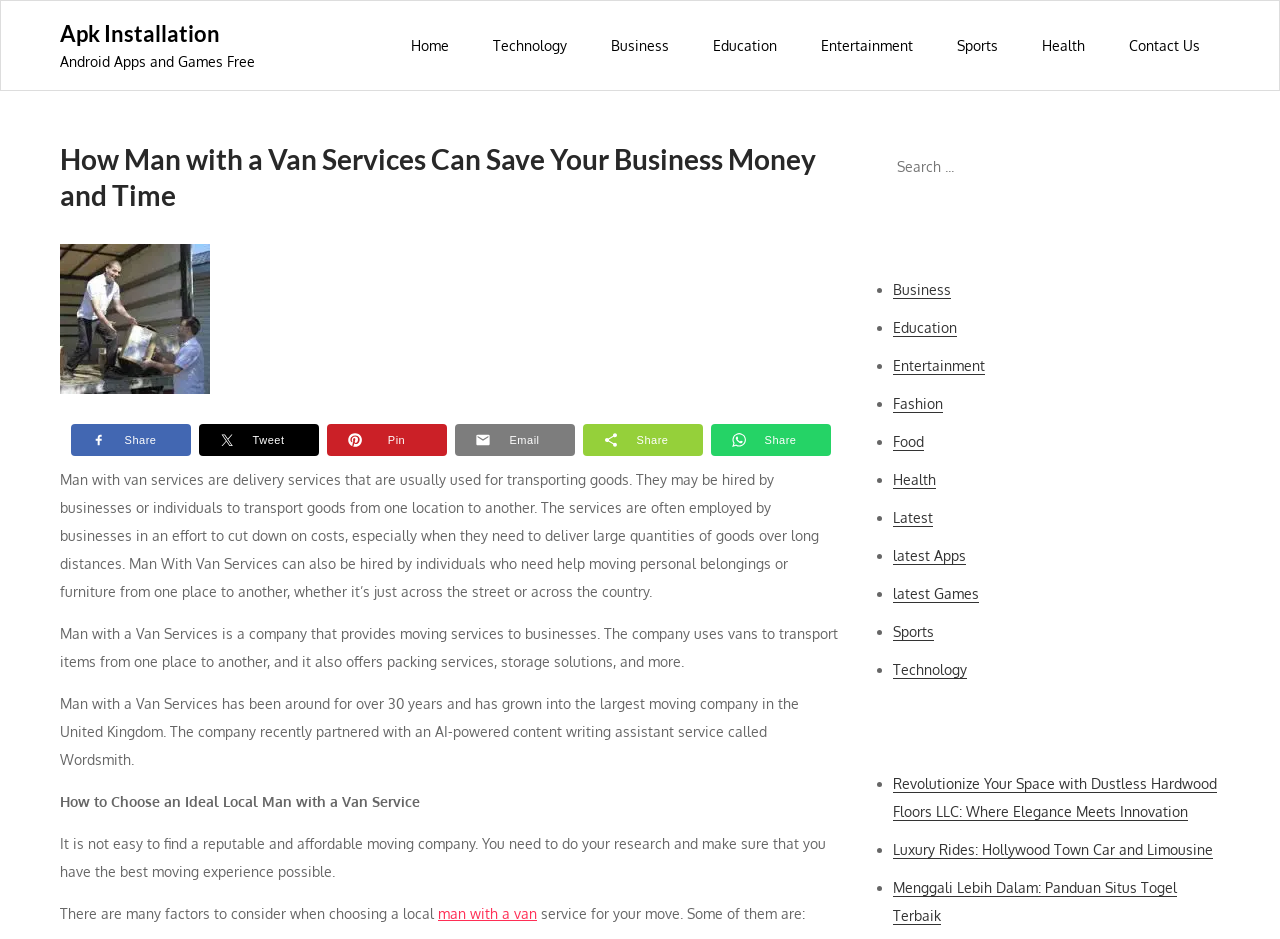Find the bounding box coordinates for the HTML element described as: "Technology". The coordinates should consist of four float values between 0 and 1, i.e., [left, top, right, bottom].

[0.37, 0.001, 0.459, 0.096]